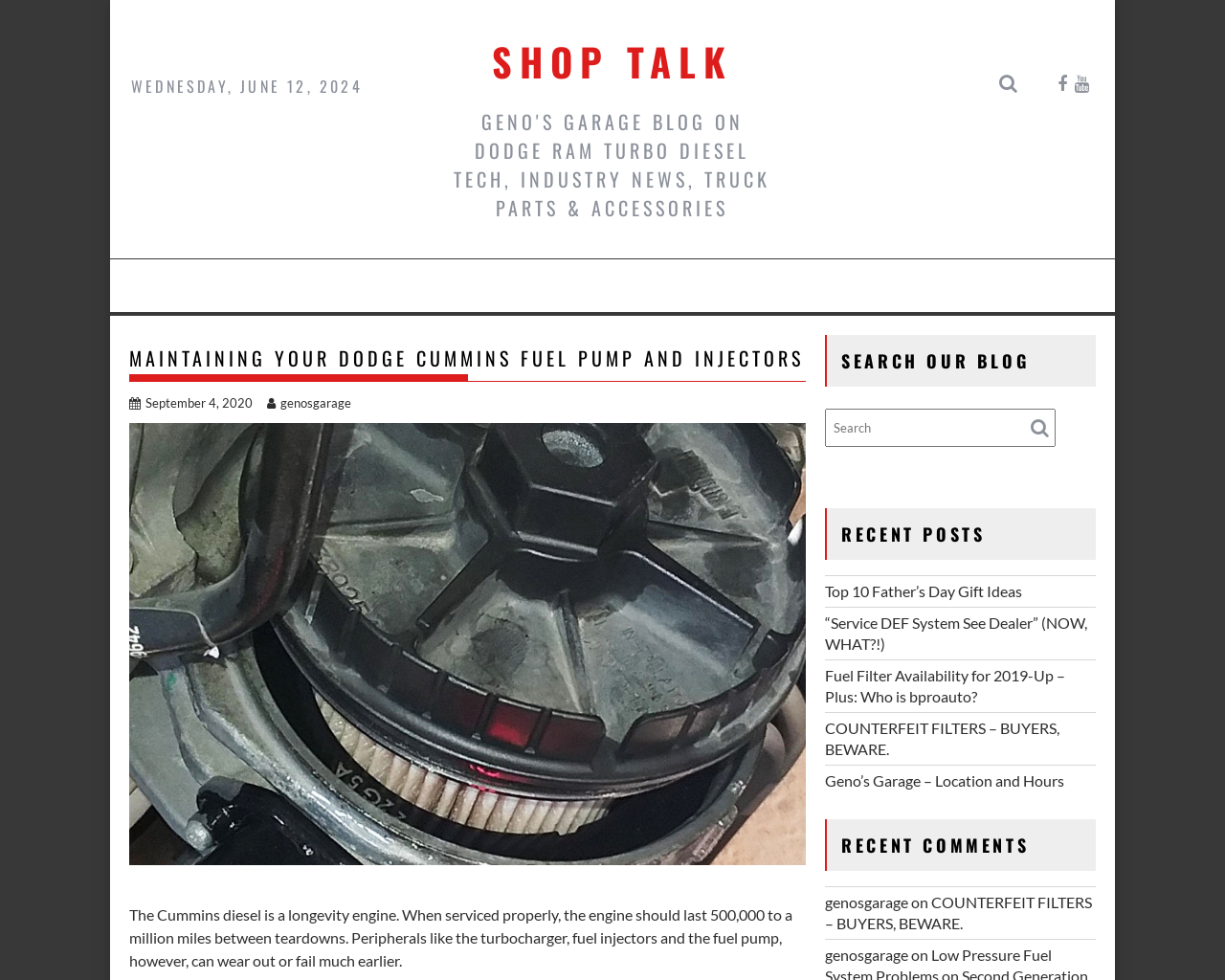Find and indicate the bounding box coordinates of the region you should select to follow the given instruction: "Visit SHOP TALK page".

[0.402, 0.033, 0.598, 0.092]